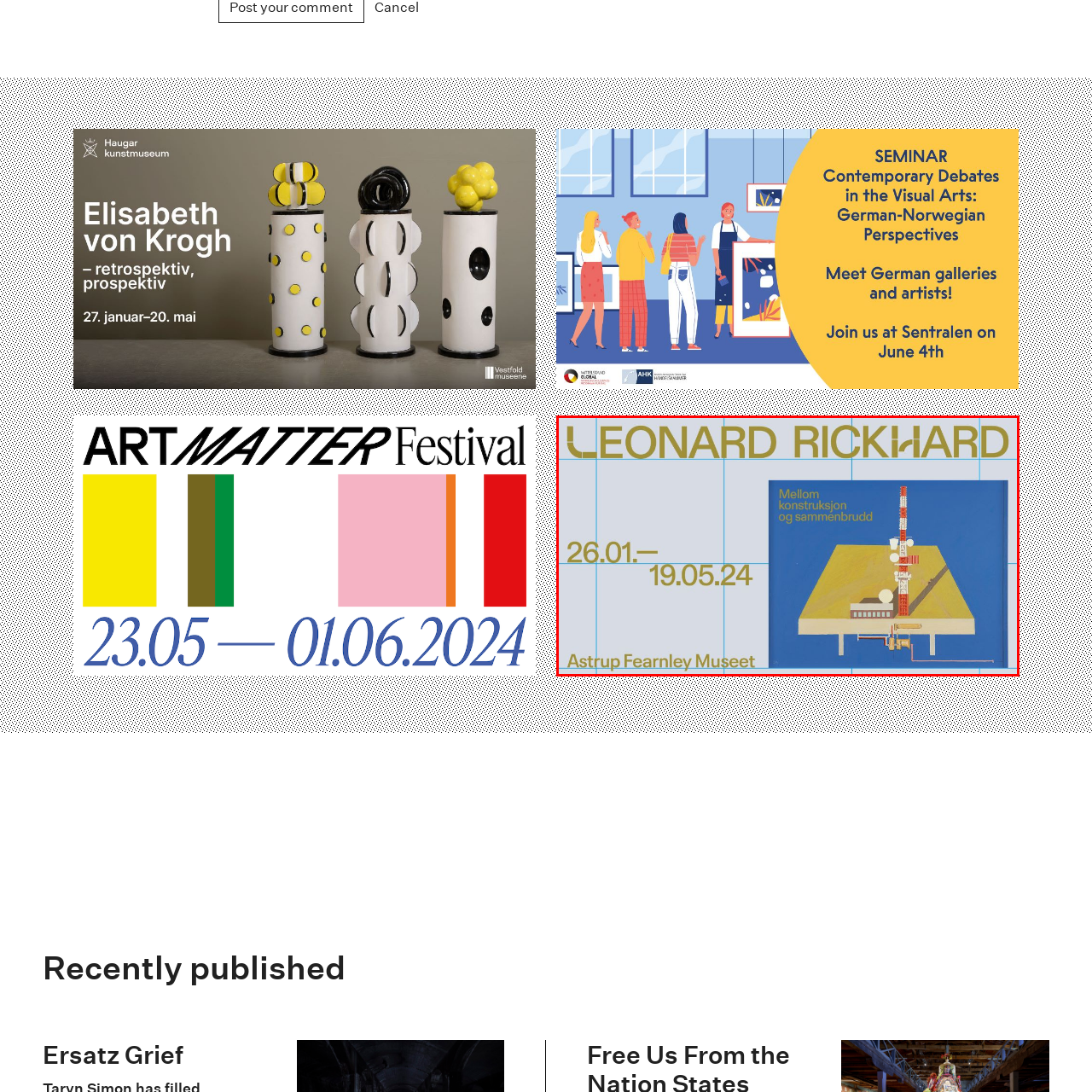Check the image marked by the red frame and reply to the question using one word or phrase:
What is the theme of the exhibition?

Between construction and collapse